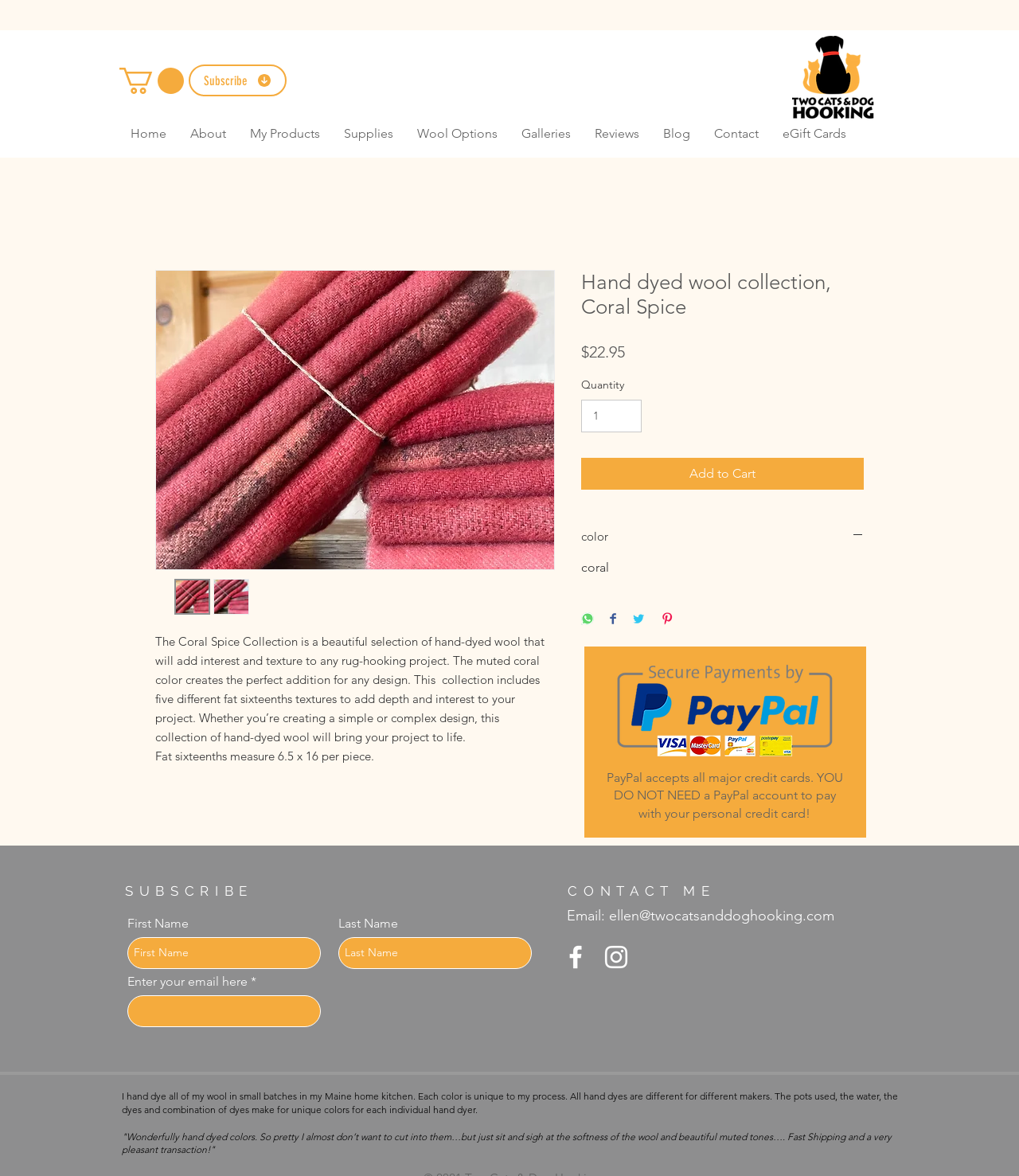What is the size of each fat sixteenth?
Examine the image closely and answer the question with as much detail as possible.

I found the answer by reading the text 'Fat sixteenths measure 6.5 x 16 per piece.' which suggests that each fat sixteenth measures 6.5 x 16.